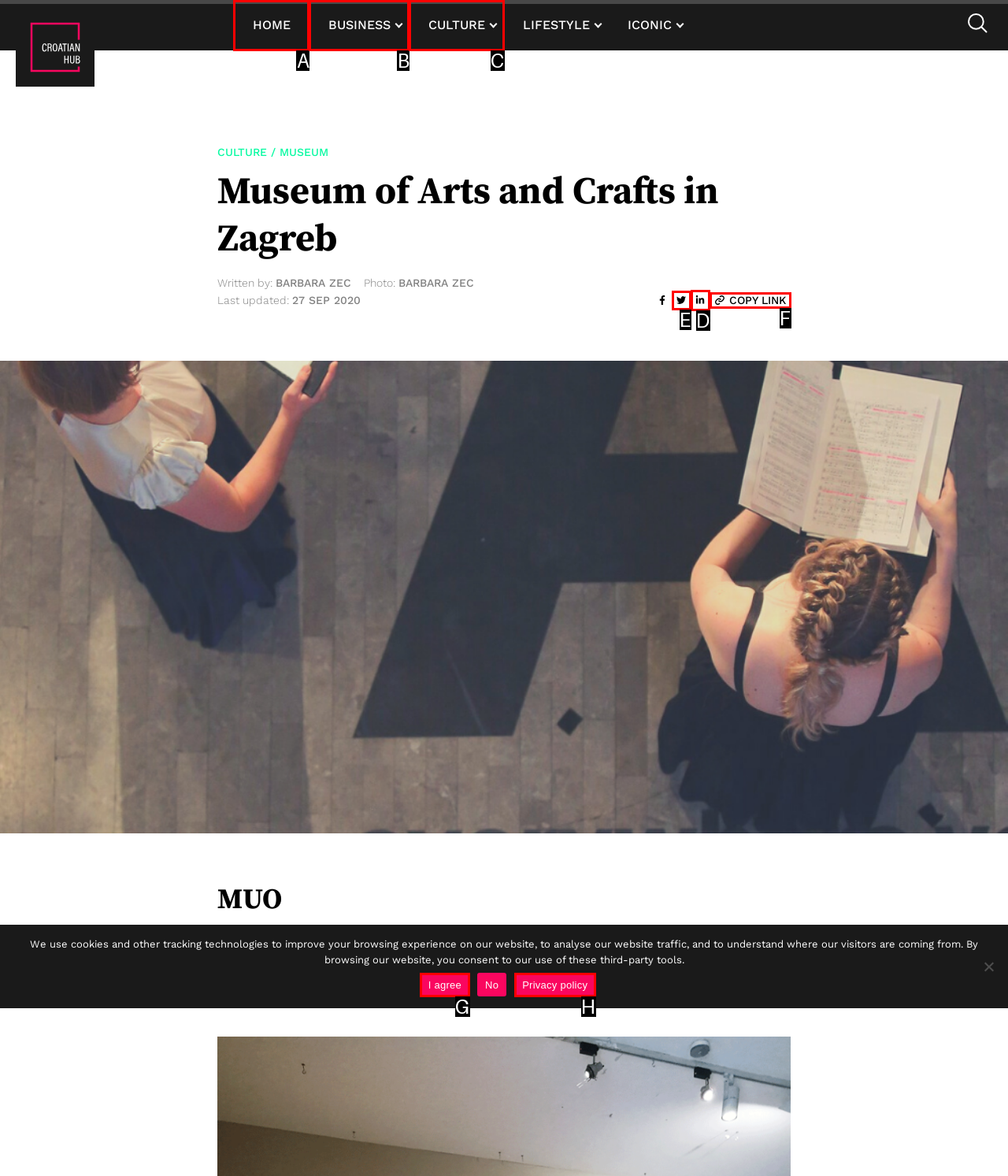What option should you select to complete this task: Learn about benefits? Indicate your answer by providing the letter only.

None